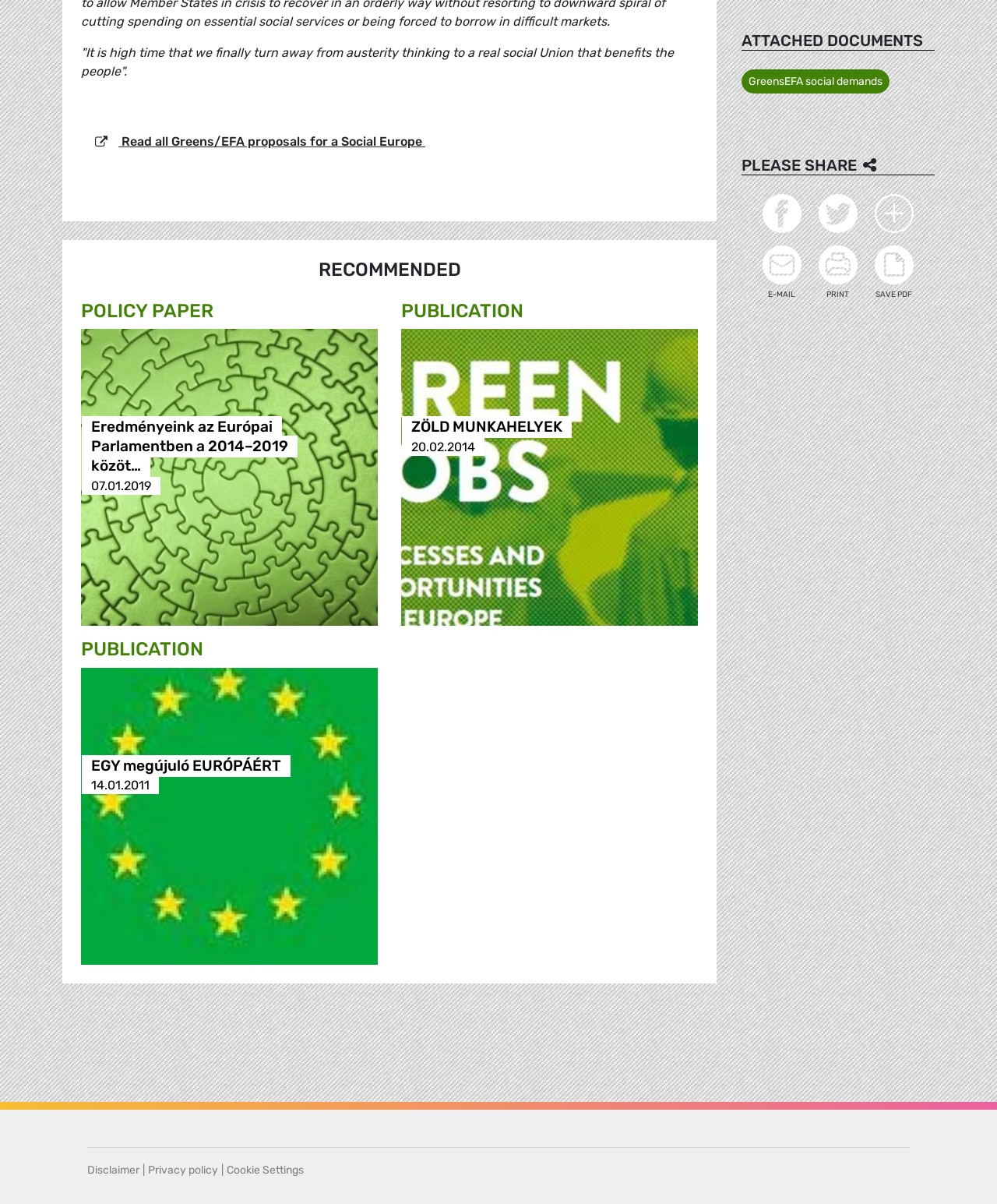Identify the bounding box coordinates of the element to click to follow this instruction: 'Read Greens/EFA proposals for a Social Europe'. Ensure the coordinates are four float values between 0 and 1, provided as [left, top, right, bottom].

[0.119, 0.111, 0.427, 0.123]